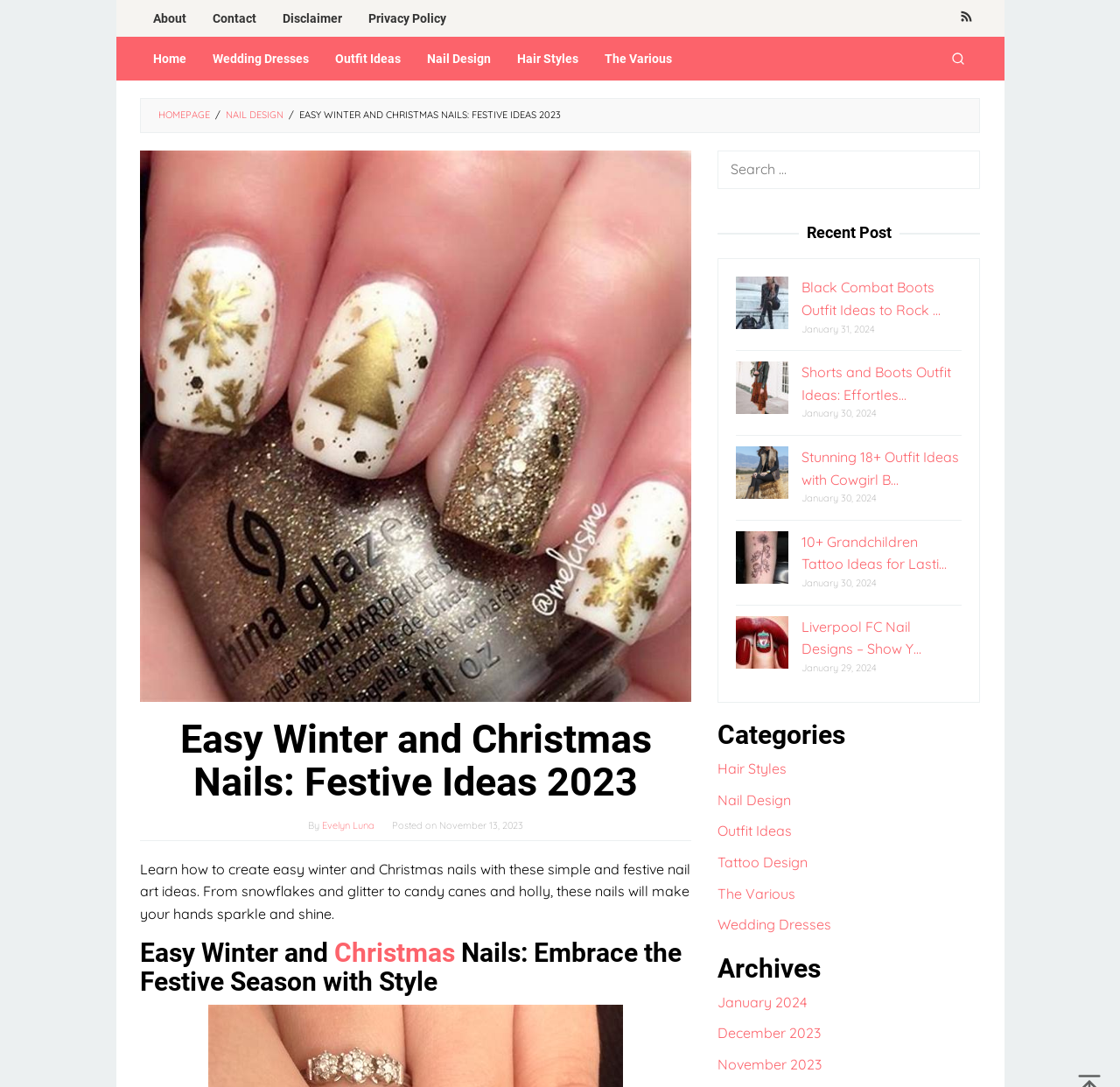Examine the screenshot and answer the question in as much detail as possible: What is the author of the article?

The author of the article is mentioned in the text 'By Evelyn Luna' which is located below the main heading, indicating that Evelyn Luna is the author of the article.